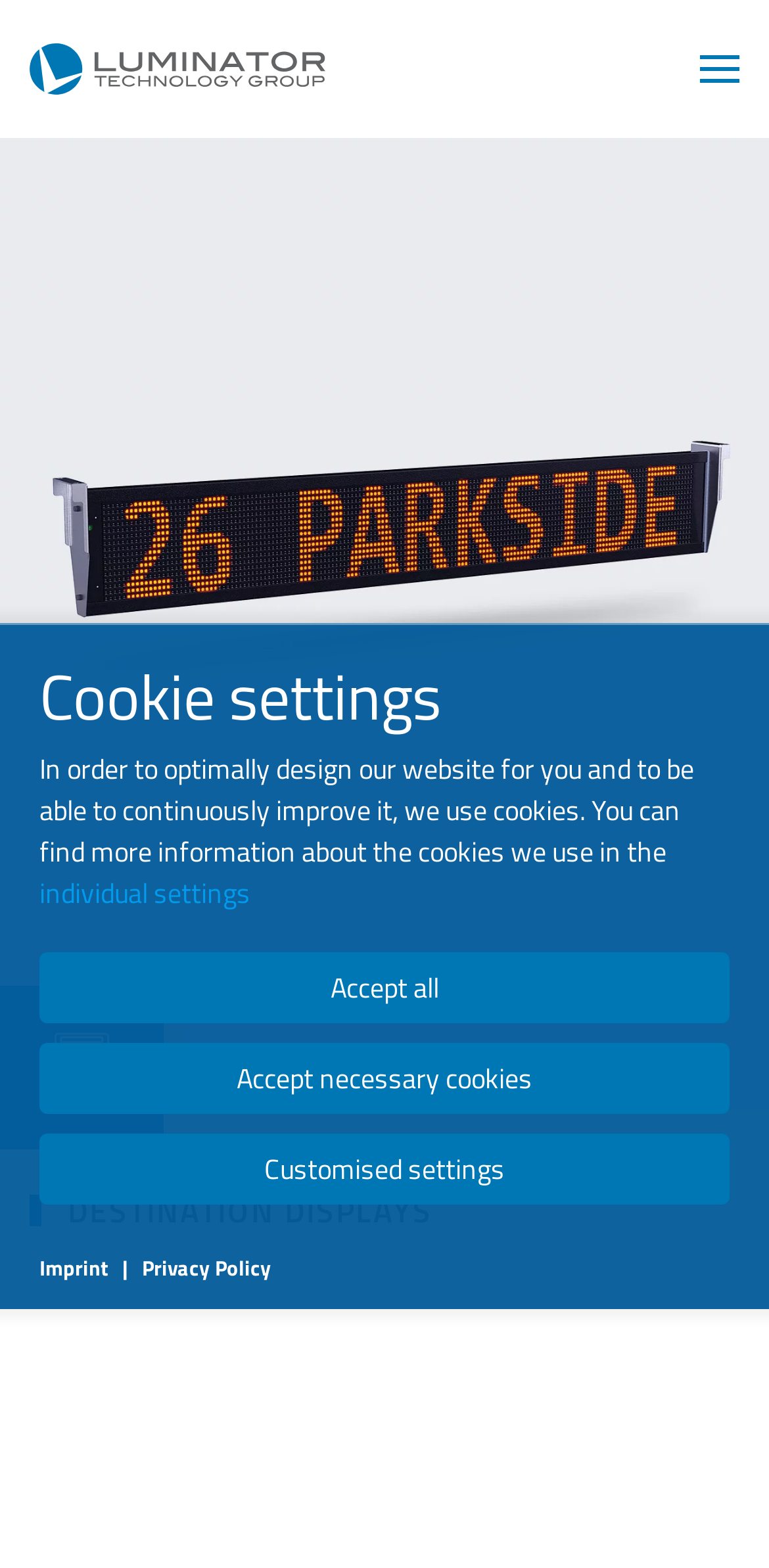Articulate a detailed summary of the webpage's content and design.

The webpage is titled "SMART SERIES III" and appears to be a product or service page. At the top left, there is a link to "Skip to main content" and a link to "Back to home" next to it. On the top right, there is a button to "Open menu" accompanied by a small image.

Below the top navigation, there is a carousel region that spans the entire width of the page. Above the carousel, there are three headings: "DESTINATION DISPLAYS", "SMART SERIES III", and "HIGH IMPACT AND READABILITY". The first heading has a link with the same text.

In the middle of the page, there is a section related to cookie settings. A heading "Cookie settings" is followed by a paragraph of text explaining the use of cookies on the website. There is a link to "individual settings" within the paragraph. Below the text, there are three buttons: "Accept all", "Accept necessary cookies", and "Customised settings".

At the bottom of the page, there are three links: "Imprint", "Privacy Policy", and a separator line in between.